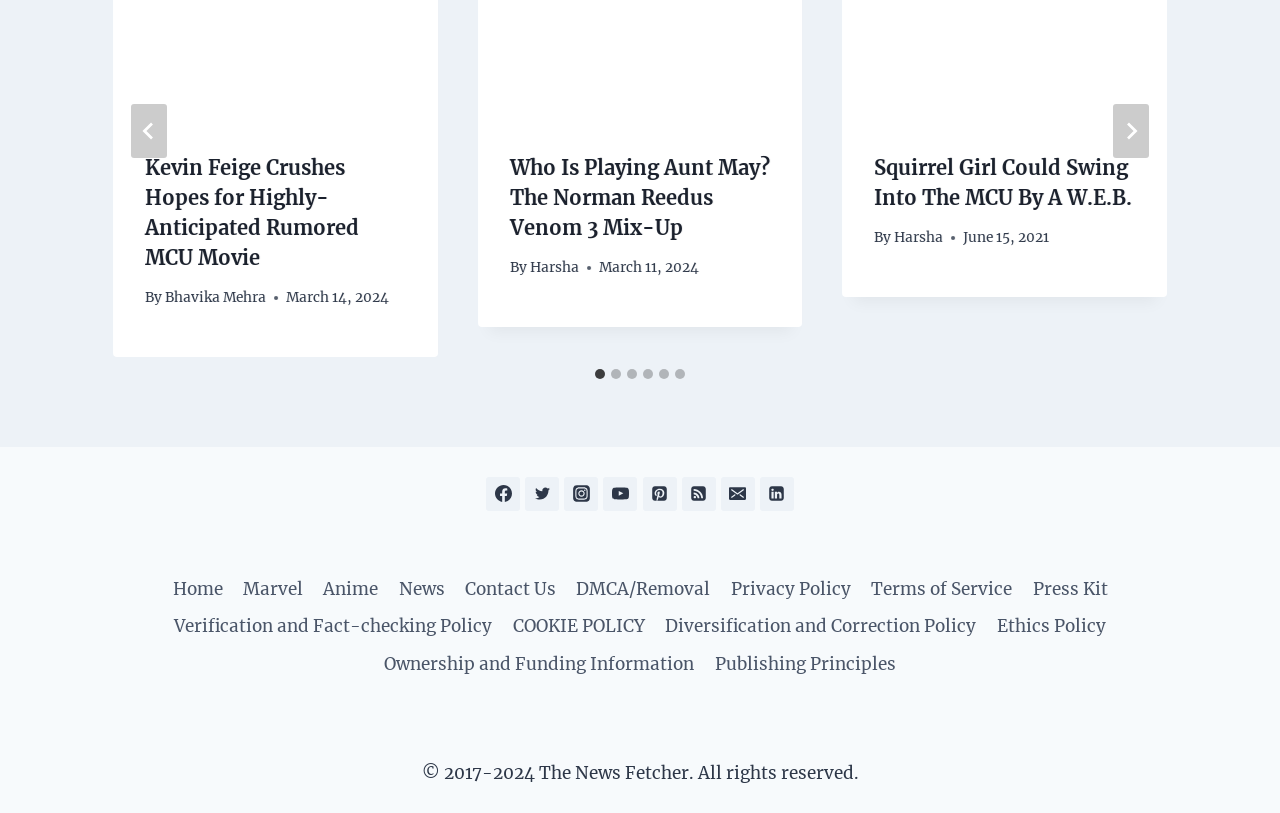Please specify the bounding box coordinates in the format (top-left x, top-left y, bottom-right x, bottom-right y), with all values as floating point numbers between 0 and 1. Identify the bounding box of the UI element described by: Terms of Service

[0.673, 0.702, 0.799, 0.748]